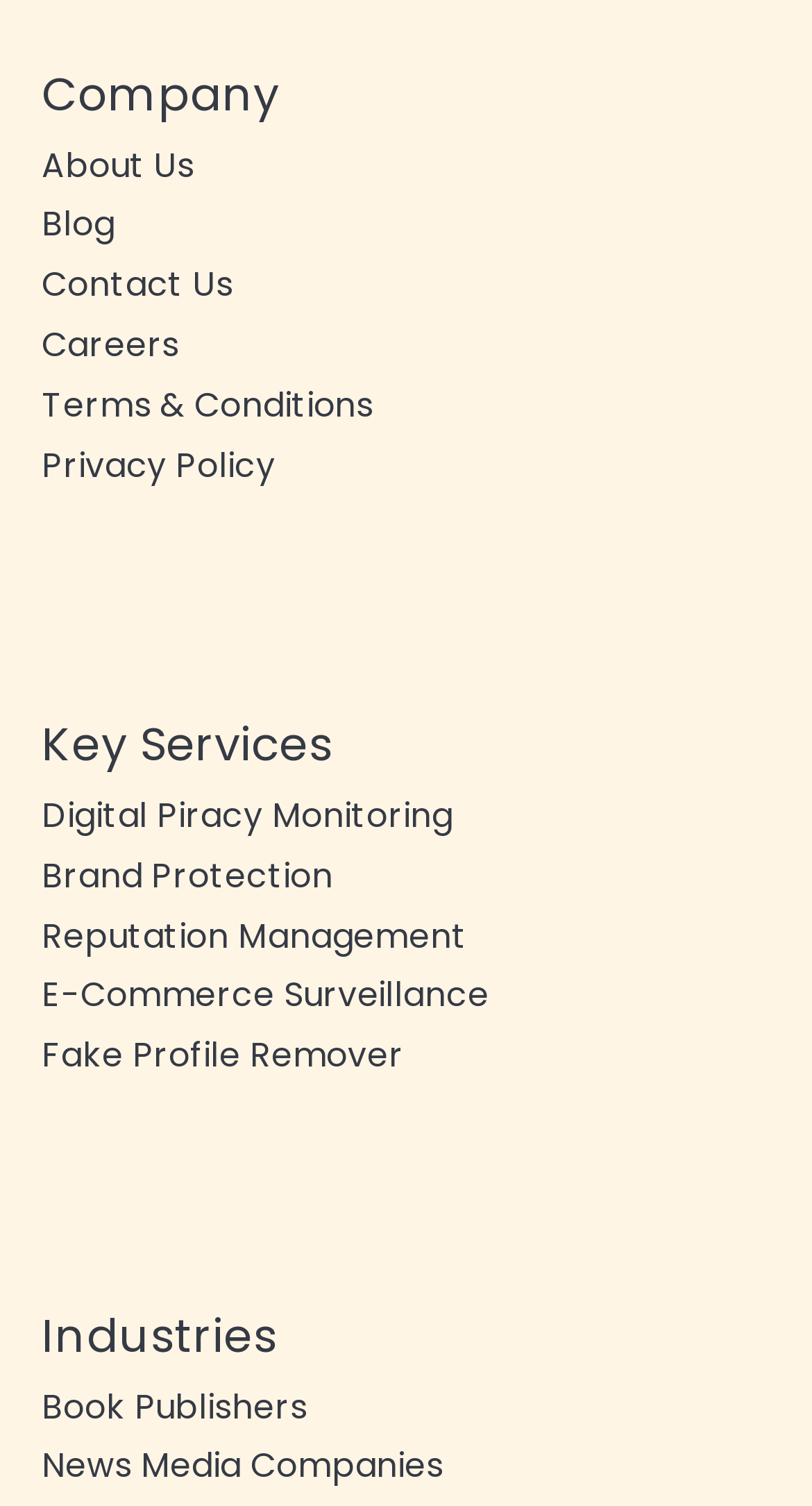Pinpoint the bounding box coordinates of the clickable element needed to complete the instruction: "Go to the Home page". The coordinates should be provided as four float numbers between 0 and 1: [left, top, right, bottom].

None